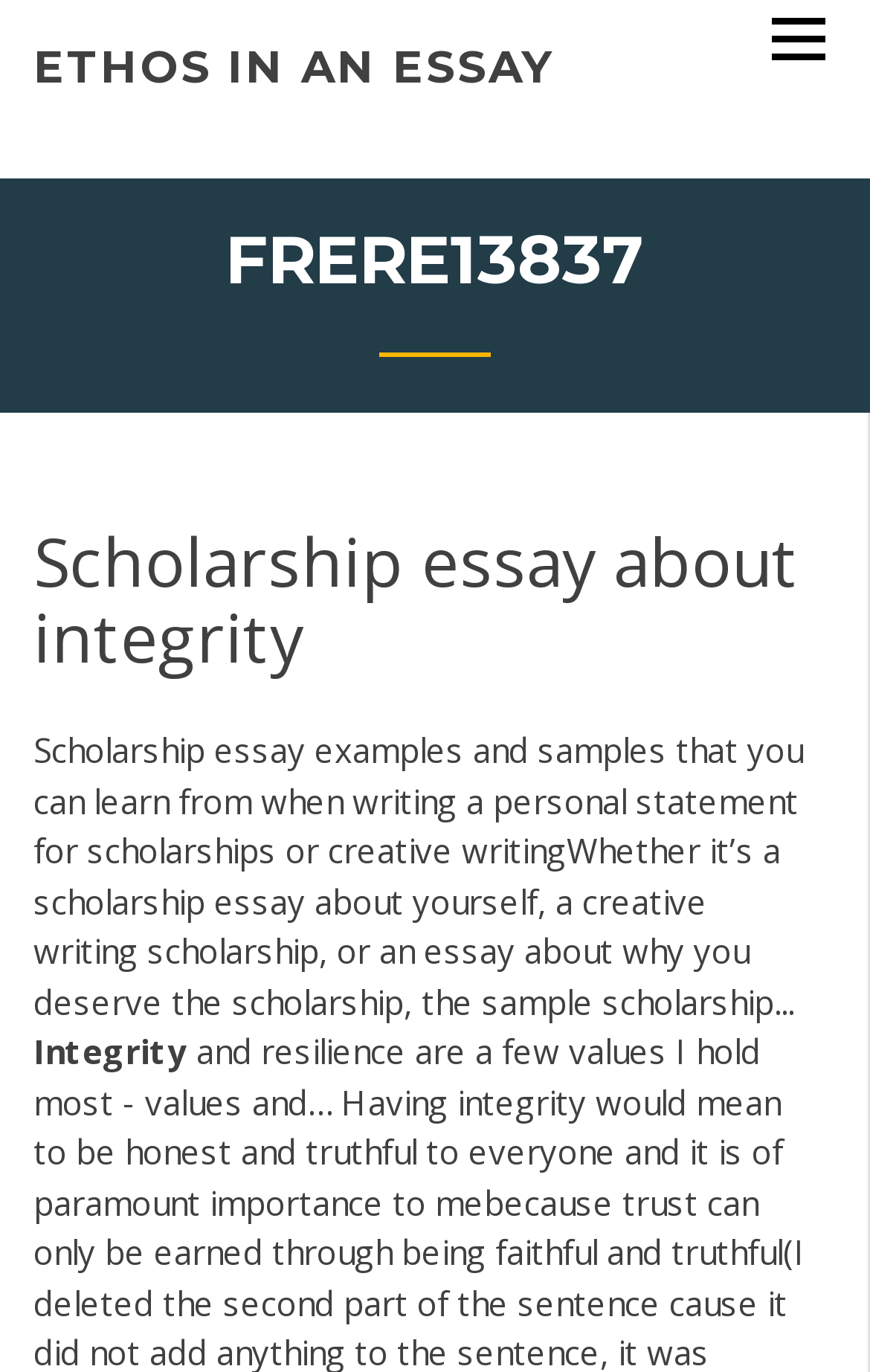Bounding box coordinates are specified in the format (top-left x, top-left y, bottom-right x, bottom-right y). All values are floating point numbers bounded between 0 and 1. Please provide the bounding box coordinate of the region this sentence describes: ethos in an essay

[0.038, 0.029, 0.636, 0.068]